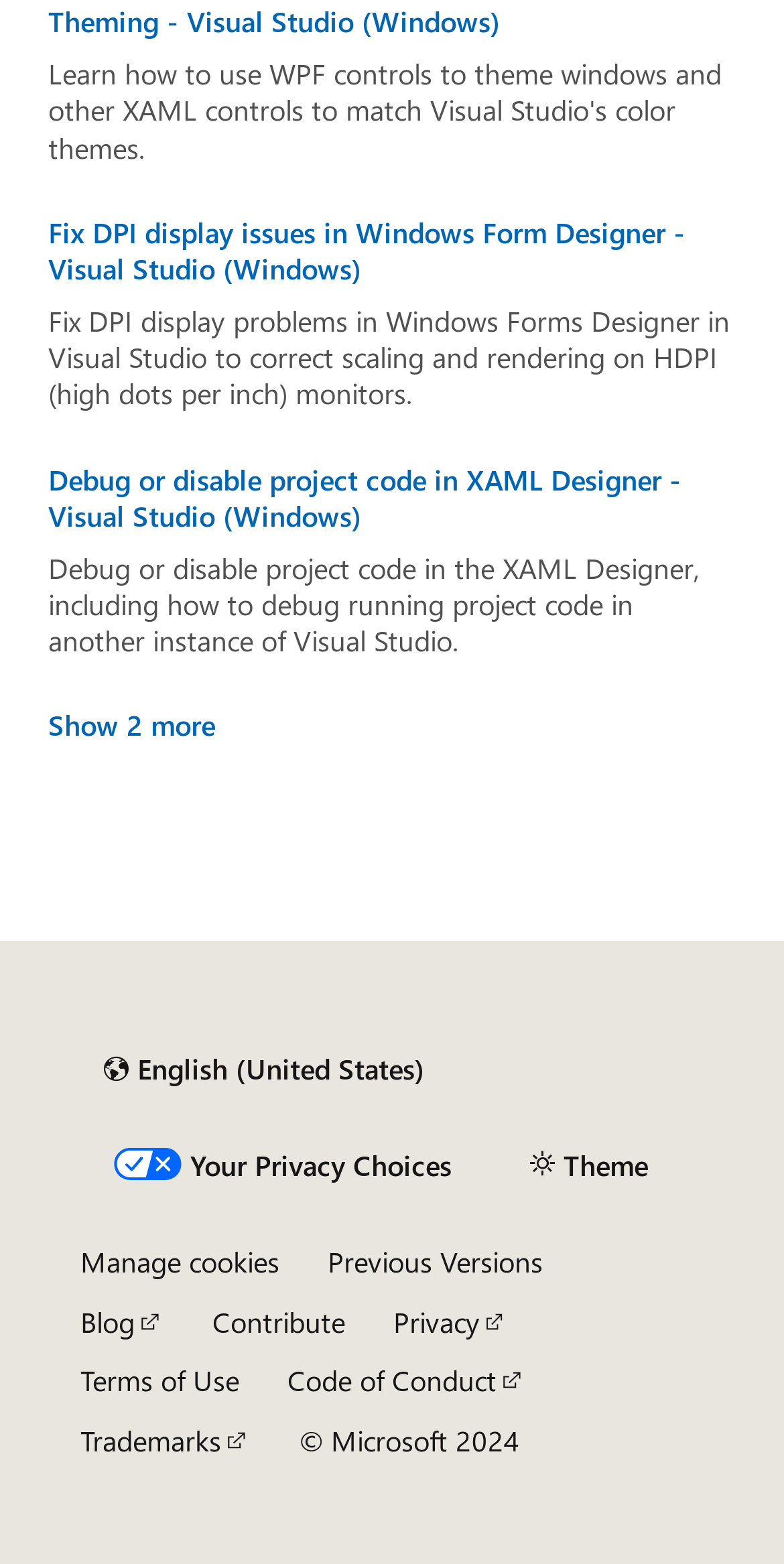Please specify the bounding box coordinates of the clickable region to carry out the following instruction: "Click on Theming - Visual Studio (Windows)". The coordinates should be four float numbers between 0 and 1, in the format [left, top, right, bottom].

[0.062, 0.002, 0.938, 0.026]